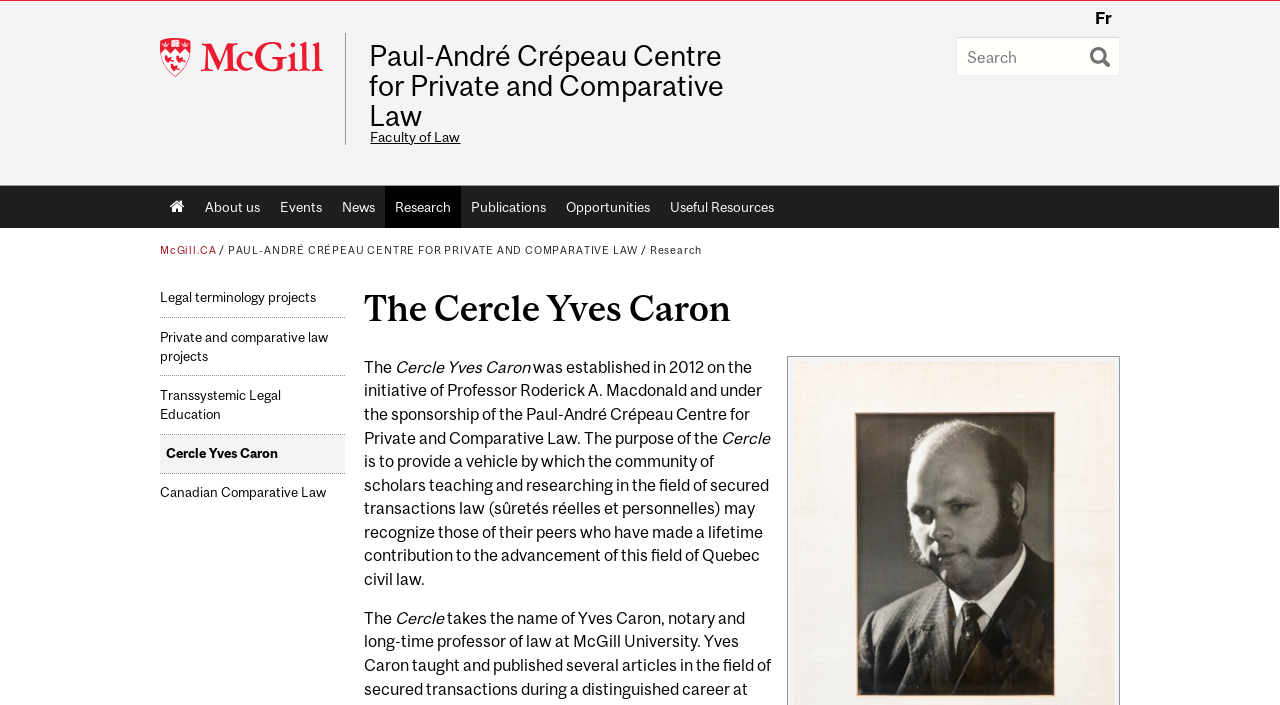What is the name of the professor who initiated the Cercle Yves Caron?
Provide a concise answer using a single word or phrase based on the image.

Roderick A. Macdonald